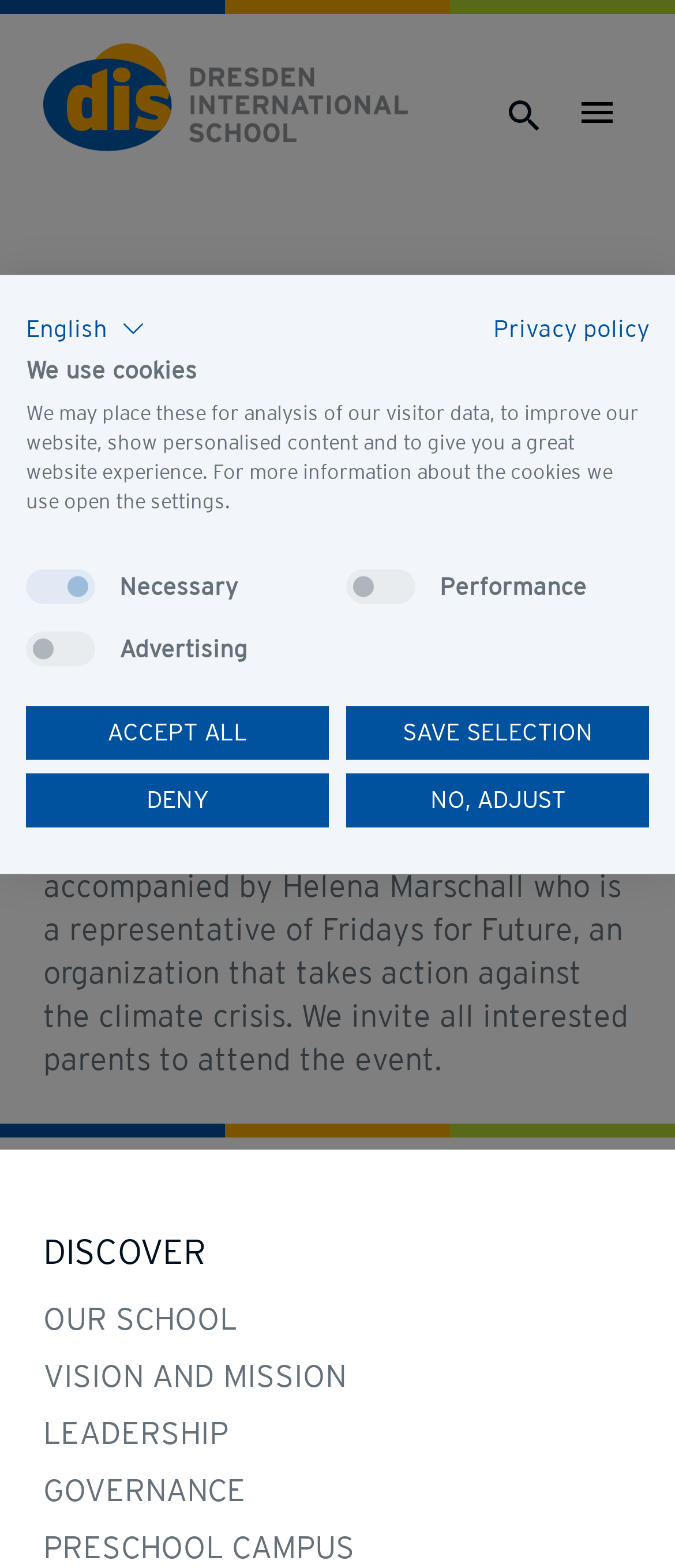Respond with a single word or phrase:
What is the date of the event?

20 February